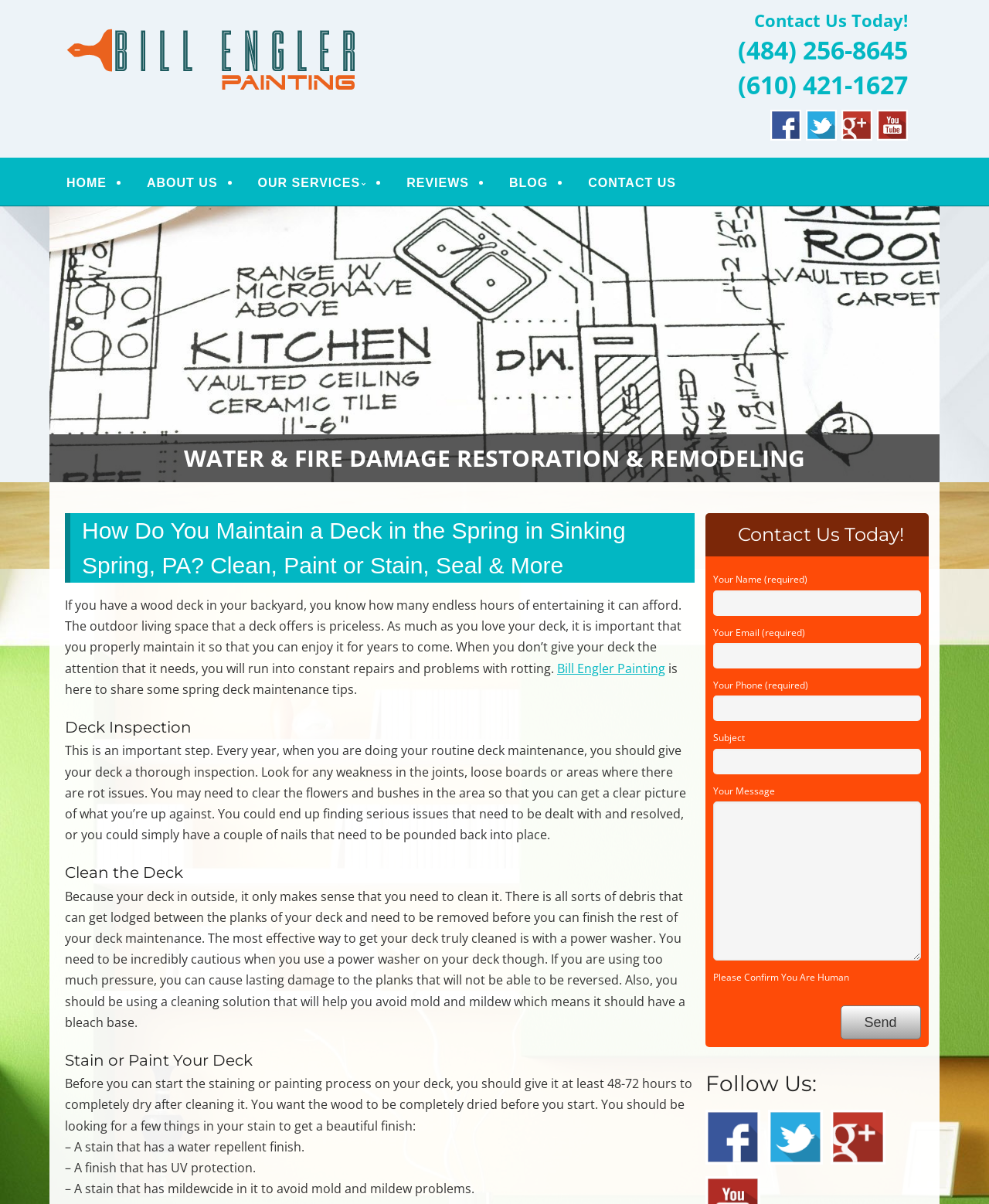Identify the bounding box coordinates for the element you need to click to achieve the following task: "Click on the 'Send' button". The coordinates must be four float values ranging from 0 to 1, formatted as [left, top, right, bottom].

[0.85, 0.835, 0.931, 0.864]